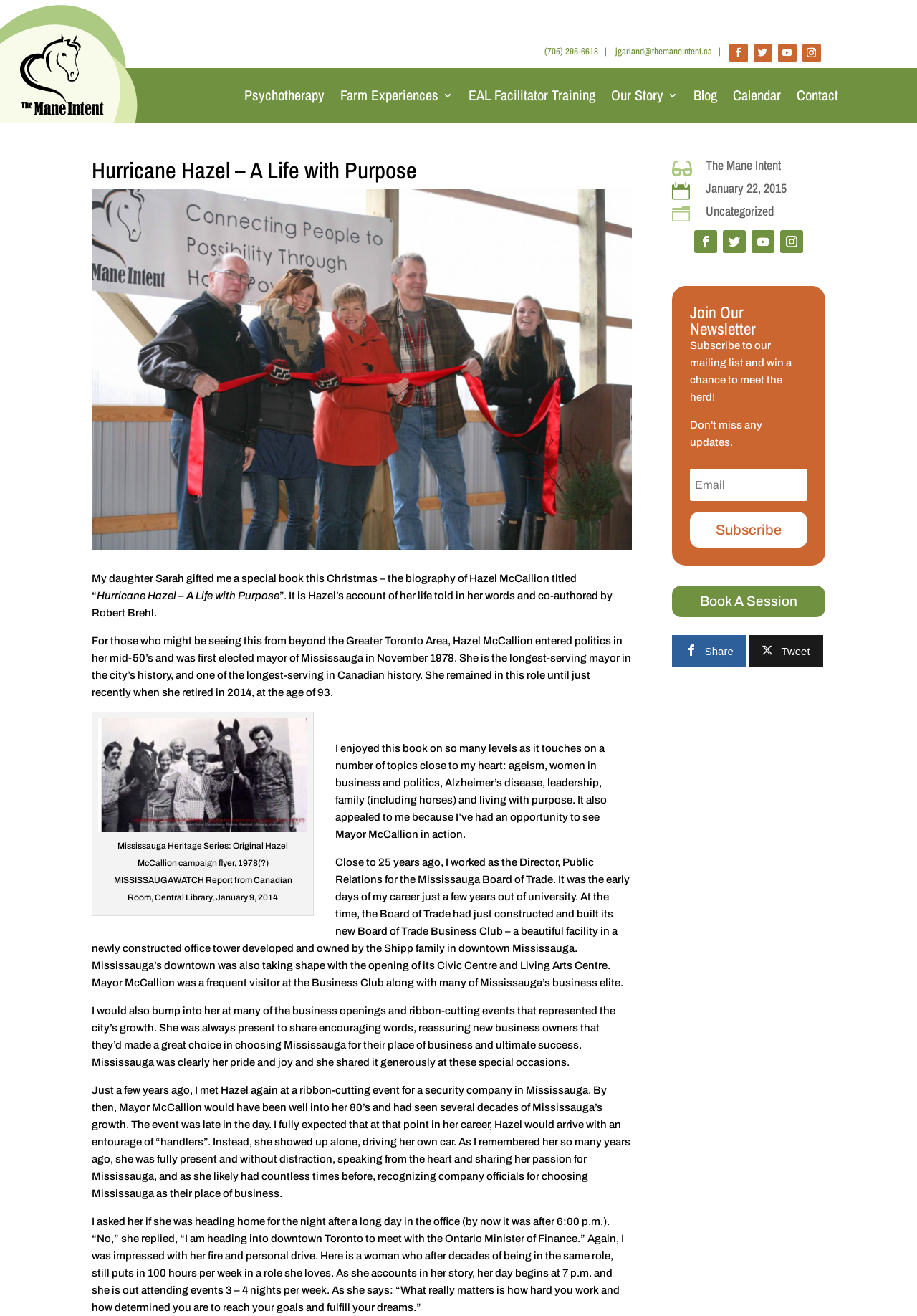Explain the contents of the webpage comprehensively.

This webpage is about a blog post titled "Hurricane Hazel – A Life with Purpose" on a website called "The Mane Intent". The page has a header section at the top with a phone number, email address, and social media links. Below the header, there is a navigation menu with links to various sections of the website, including "Psychotherapy", "Farm Experiences 3", "EAL Facilitator Training", "Our Story 3", "Blog", "Calendar", and "Contact".

The main content of the page is a blog post about a book titled "Hurricane Hazel – A Life with Purpose", which is a biography of Hazel McCallion, a former mayor of Mississauga. The post is written in a personal tone and describes the author's experience reading the book and meeting Hazel McCallion. The text is divided into several paragraphs, with some images and links scattered throughout.

On the right side of the page, there is a sidebar with a heading "The Mane Intent" and a subheading "January 22, 2015". Below this, there is a category heading "Uncategorized" with a link to the same category. Further down, there is a section titled "Join Our Newsletter" with a text box to subscribe to the newsletter and a link to subscribe.

At the bottom of the page, there is a call-to-action button "Book A Session" and a complementary section with social media links to share and tweet the post.